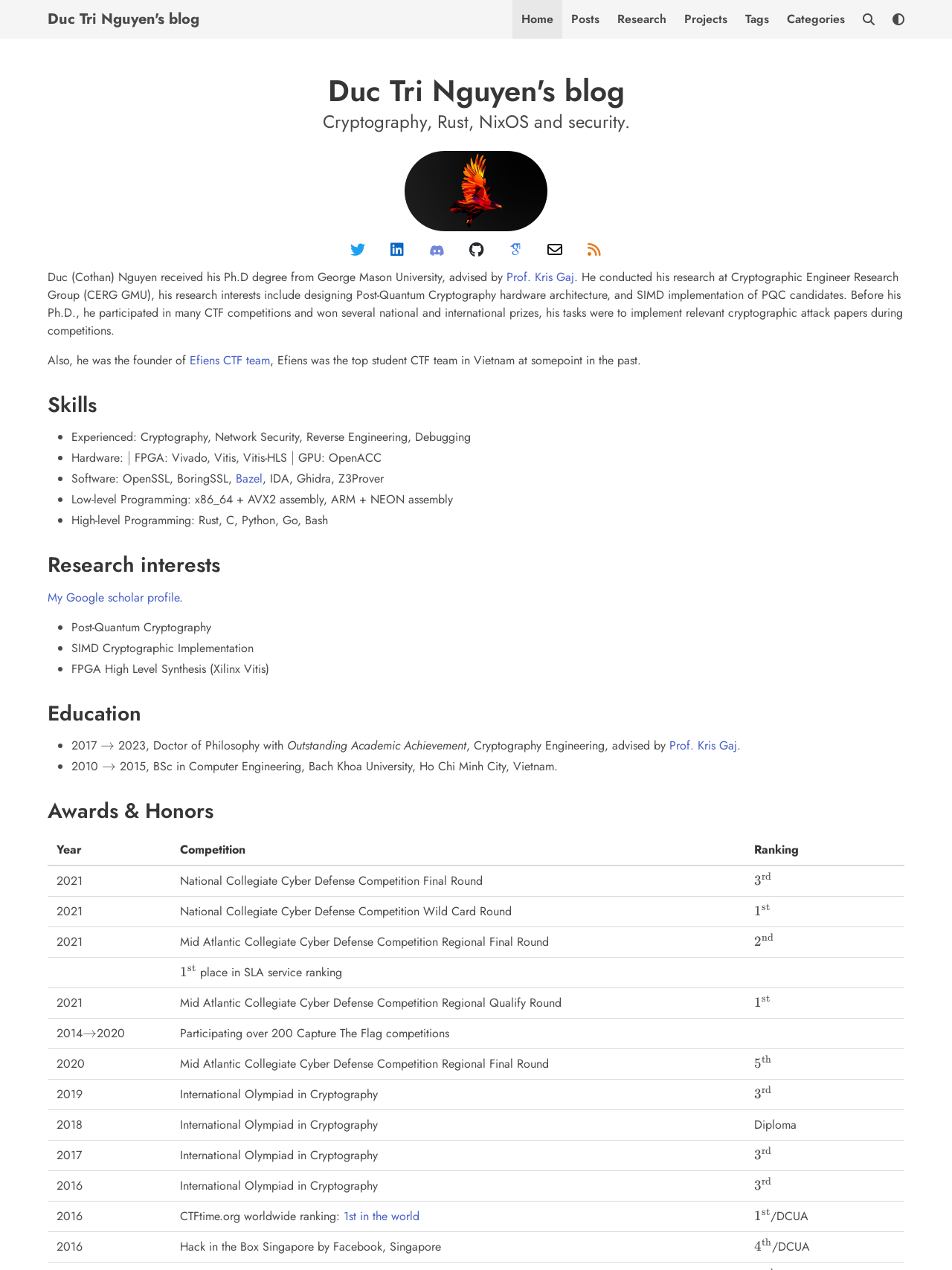Locate the bounding box for the described UI element: "title="Google Scholar"". Ensure the coordinates are four float numbers between 0 and 1, formatted as [left, top, right, bottom].

[0.523, 0.191, 0.564, 0.204]